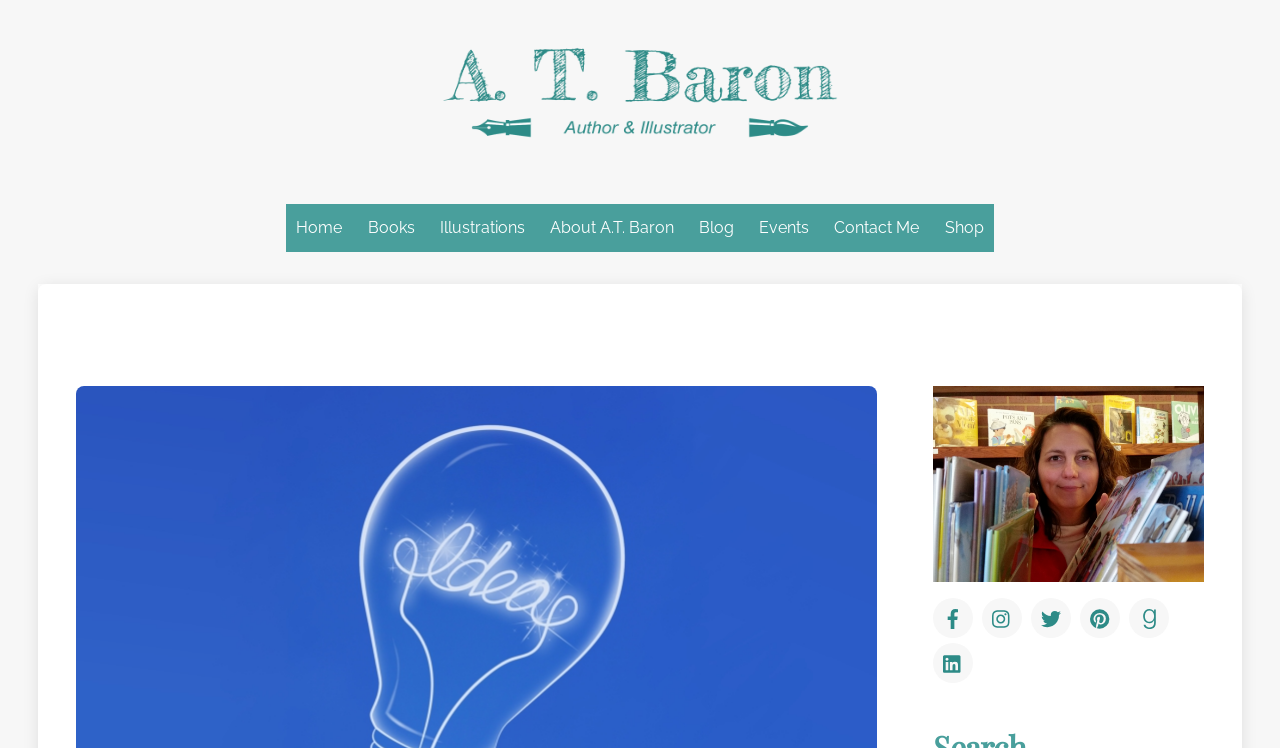Kindly determine the bounding box coordinates for the area that needs to be clicked to execute this instruction: "Follow A. T. Baron on Facebook".

[0.729, 0.812, 0.76, 0.837]